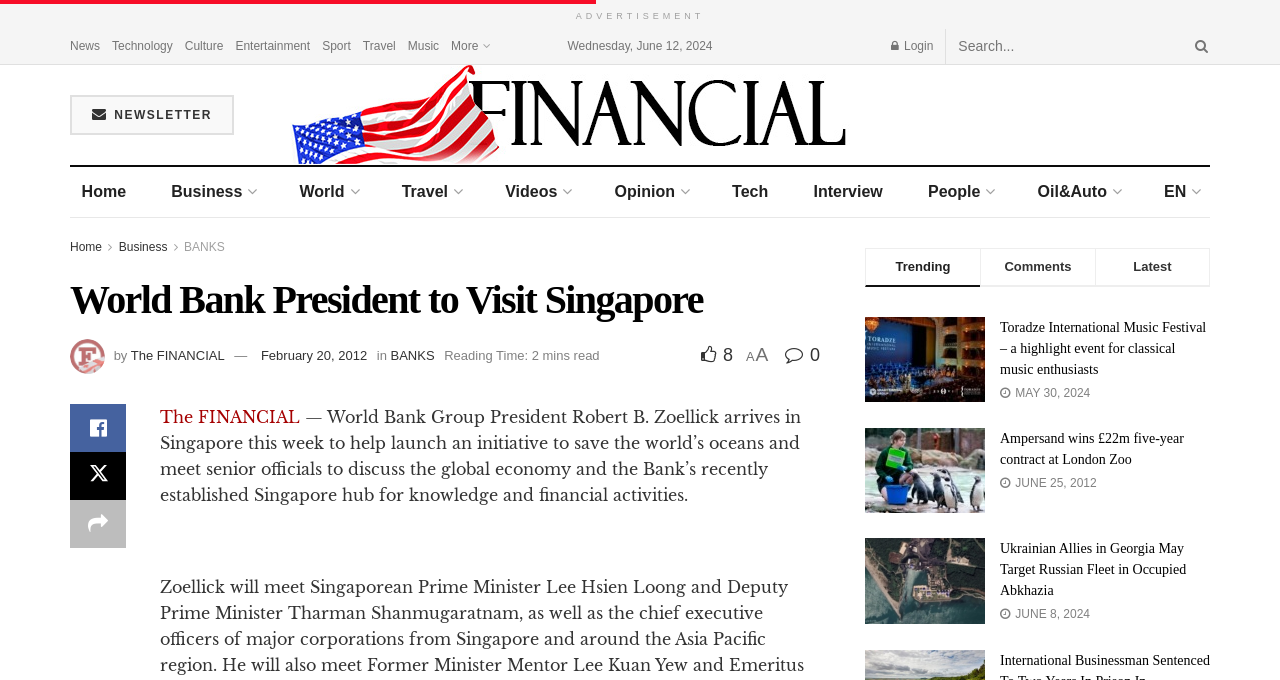Using the details from the image, please elaborate on the following question: What is the topic of the article below the heading 'Ampersand wins £22m five-year contract at London Zoo'?

The answer can be found in the section below the article heading 'Ampersand wins £22m five-year contract at London Zoo', where the topic of the article is about Ampersand winning a contract at London Zoo.